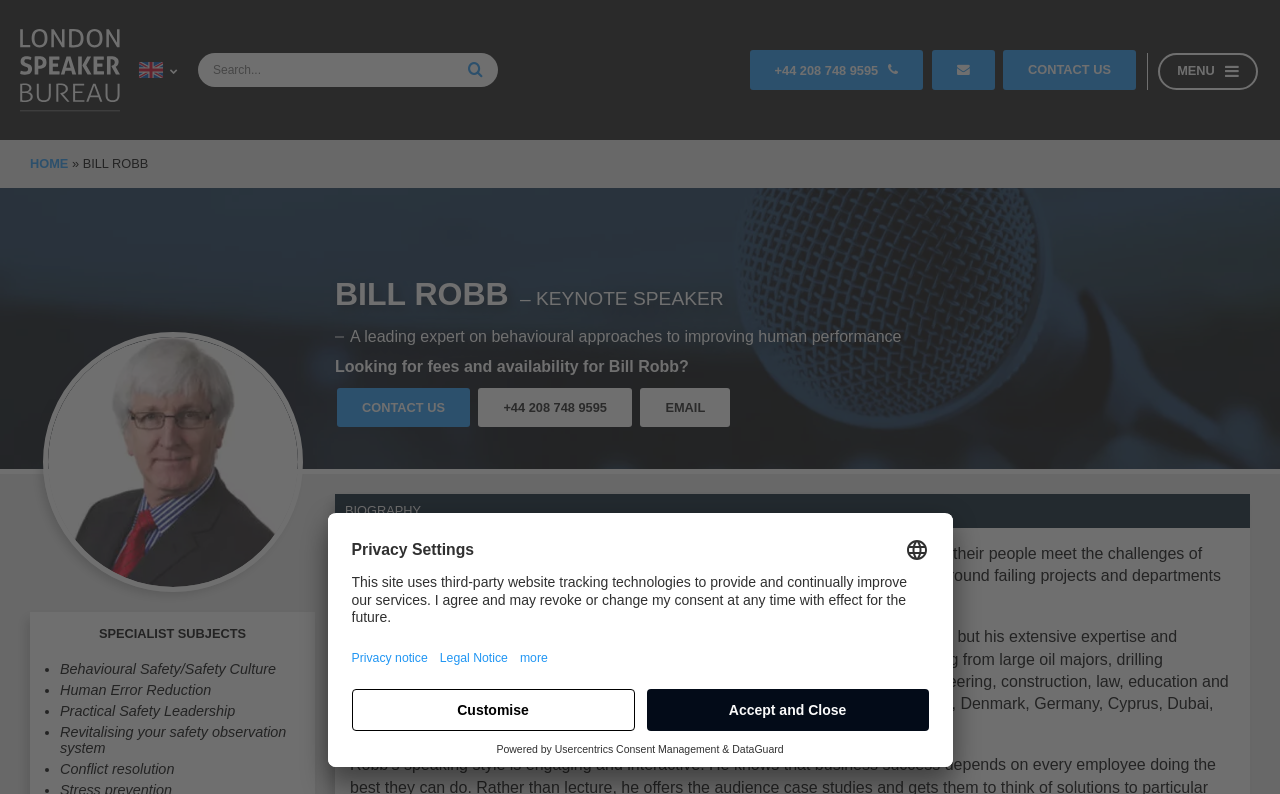What is the topic of the speaker's expertise?
Look at the screenshot and respond with a single word or phrase.

Behavioural approaches